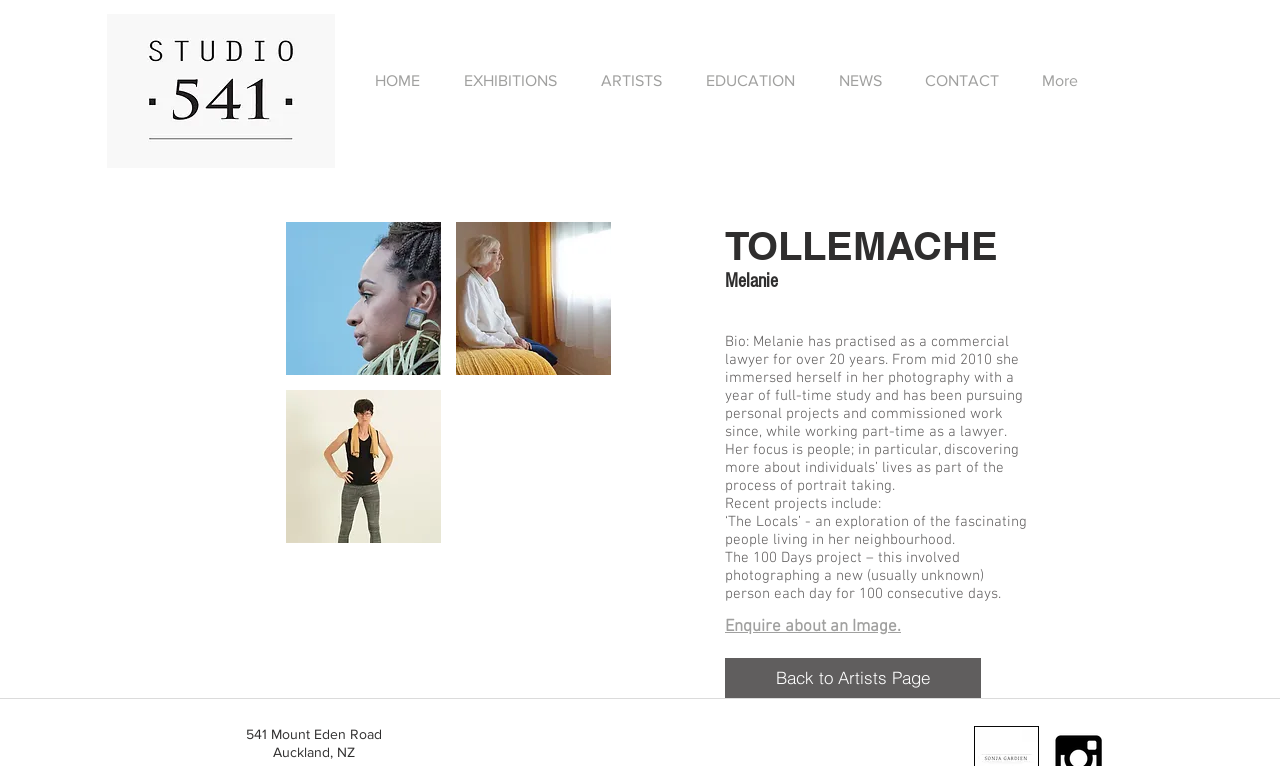Please find the bounding box coordinates in the format (top-left x, top-left y, bottom-right x, bottom-right y) for the given element description. Ensure the coordinates are floating point numbers between 0 and 1. Description: press to zoom

[0.223, 0.29, 0.345, 0.49]